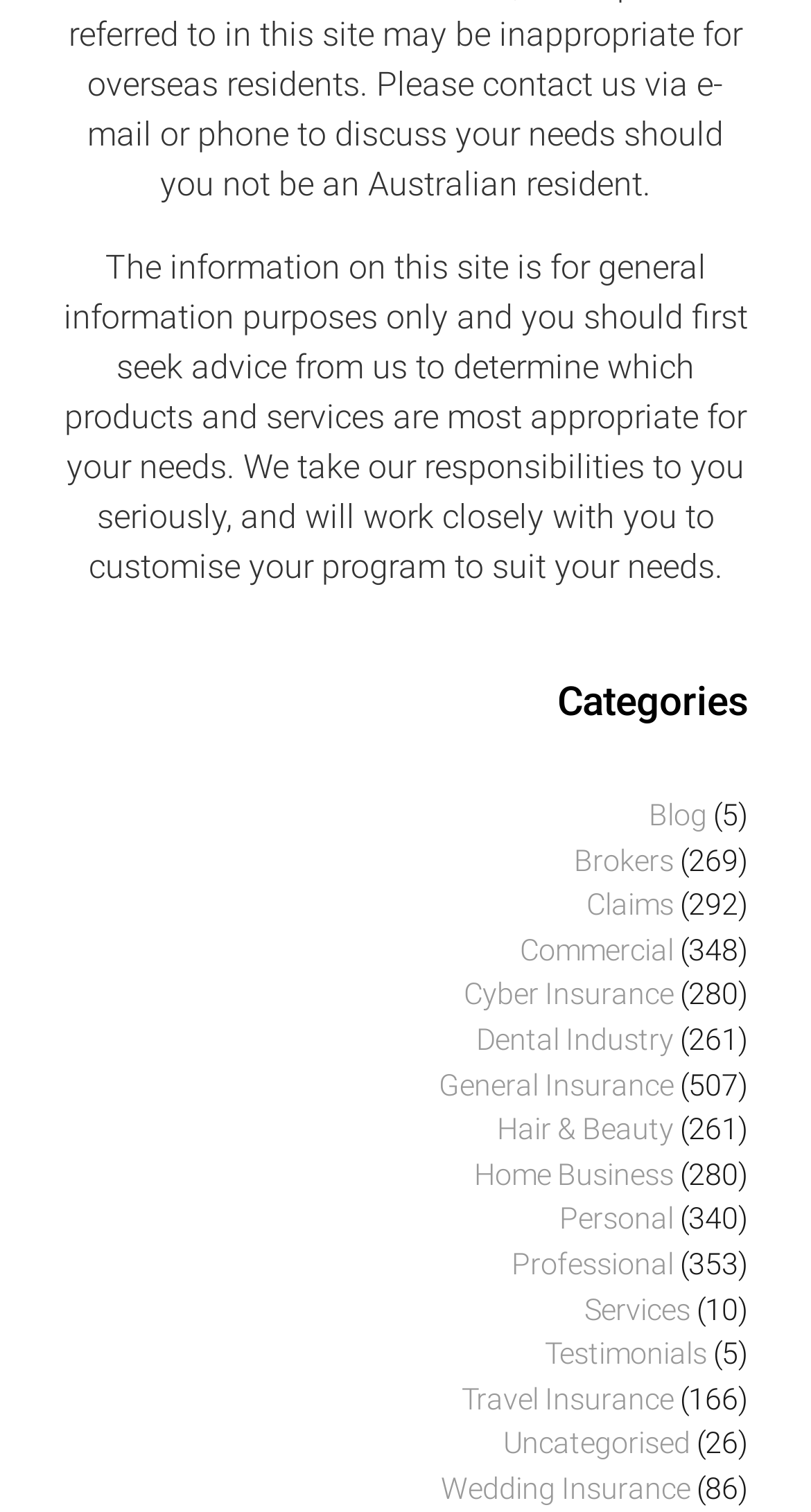Using the provided element description "parent_node: Home aria-label="hamburger-icon"", determine the bounding box coordinates of the UI element.

None